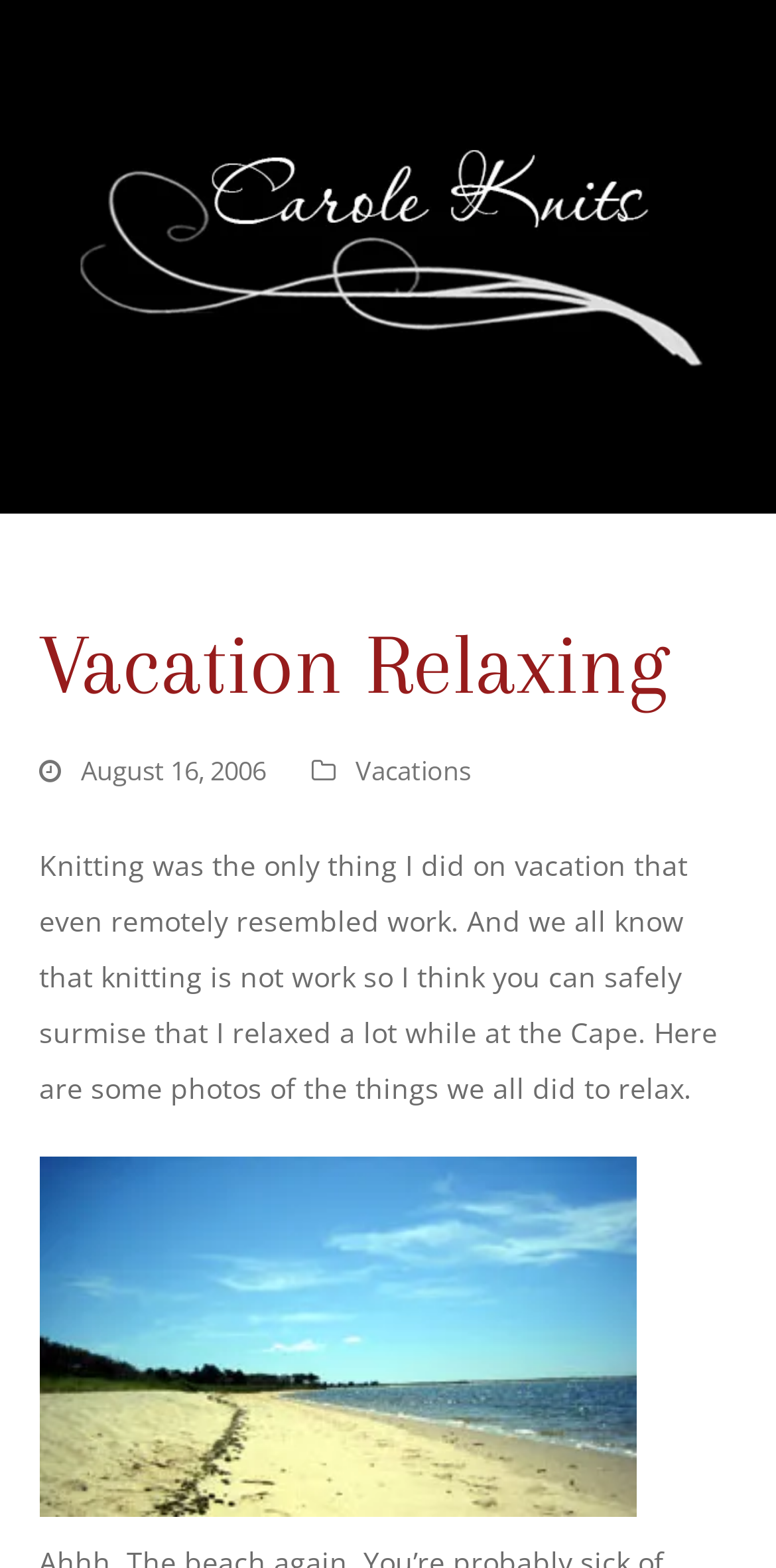Answer the question below using just one word or a short phrase: 
What is the topic of the blog post?

Vacation Relaxing